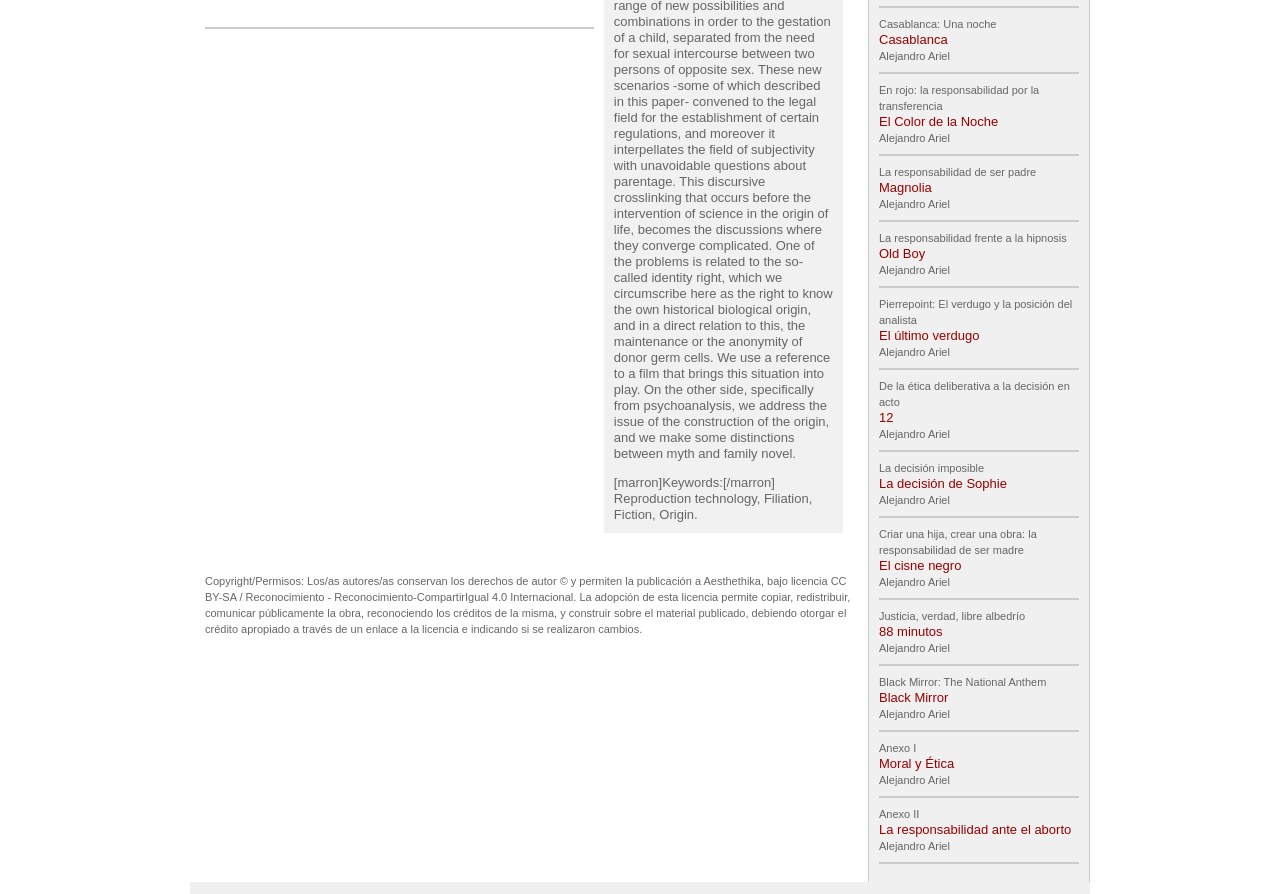Please predict the bounding box coordinates (top-left x, top-left y, bottom-right x, bottom-right y) for the UI element in the screenshot that fits the description: La decisión de Sophie

[0.687, 0.532, 0.787, 0.549]